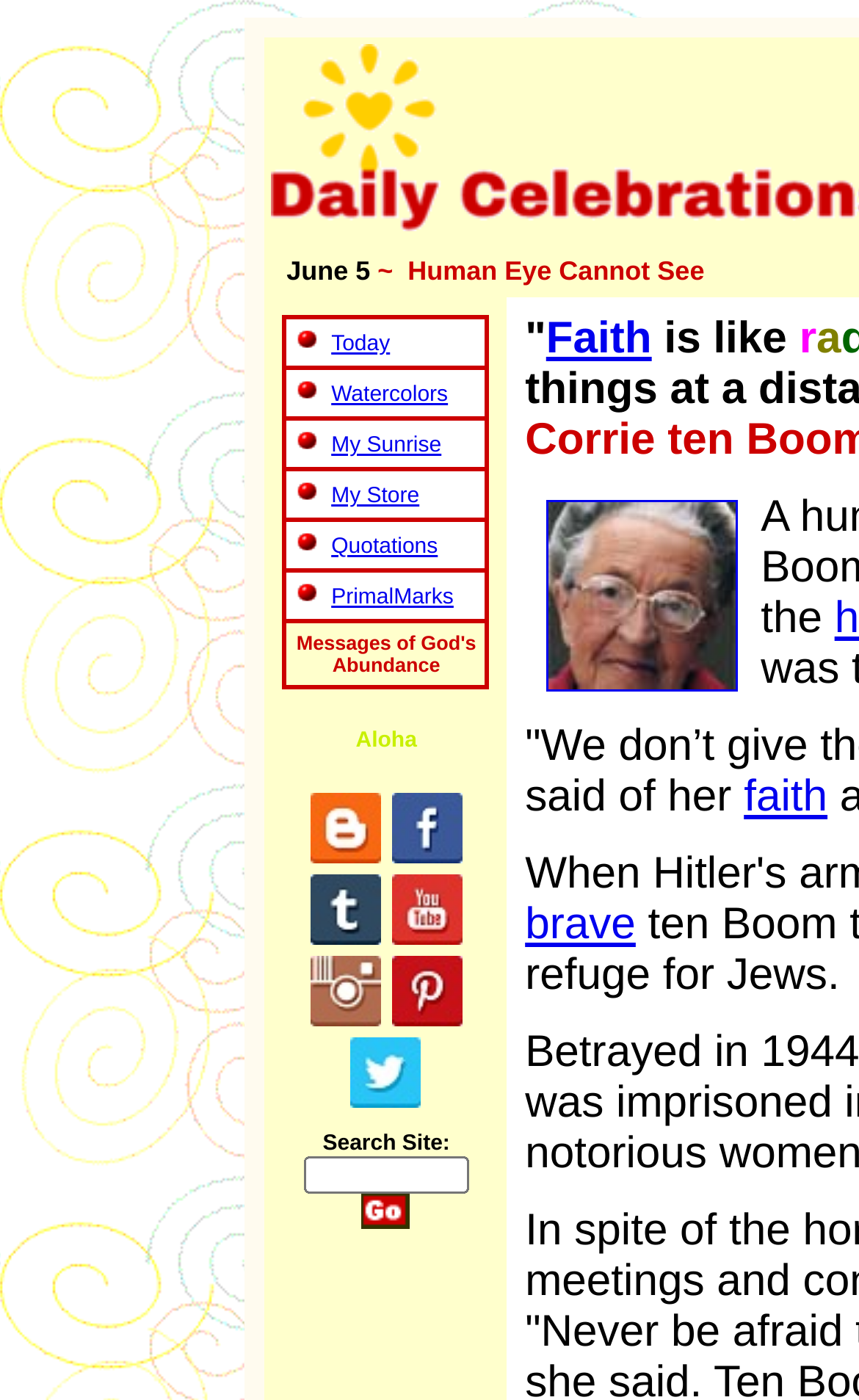Provide a brief response to the question using a single word or phrase: 
What is the name of the first link in the second table row?

My Daily Sunrises